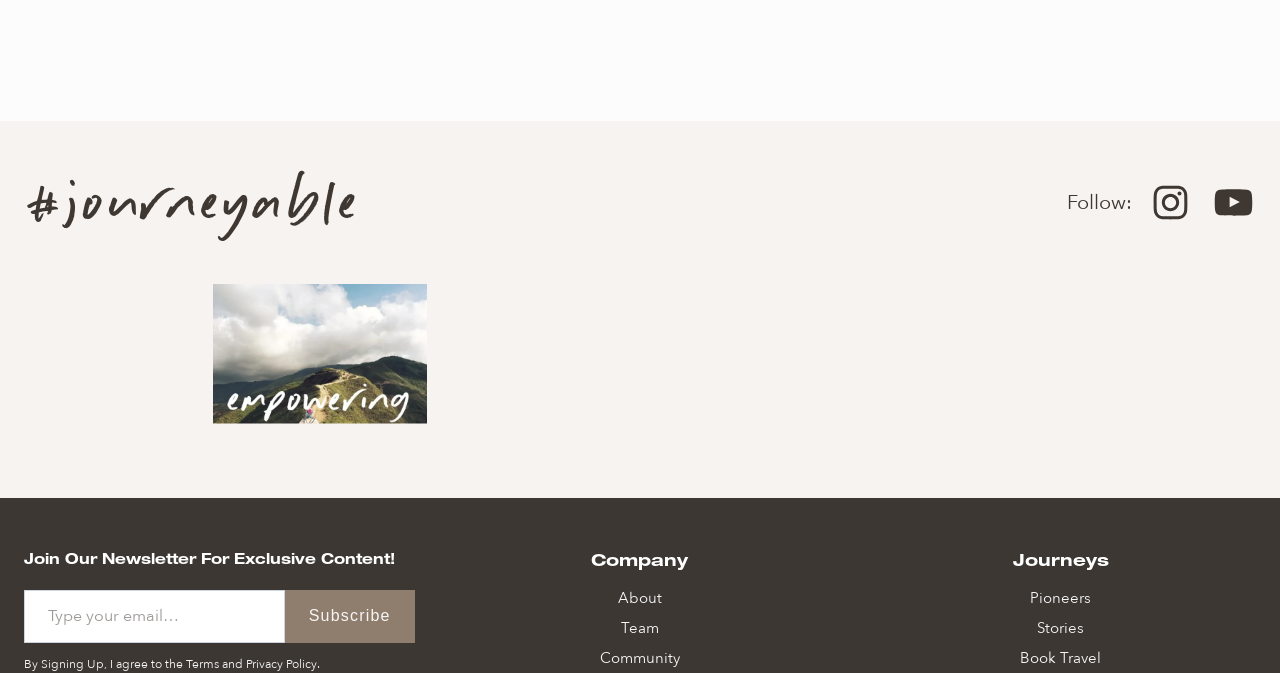What is the likely purpose of the 'Subscribe' button?
Please give a detailed and elaborate explanation in response to the question.

The 'Subscribe' button is placed next to the textbox labeled 'Type your email…', indicating that it is used to submit the email address and subscribe to a newsletter or receive exclusive content.